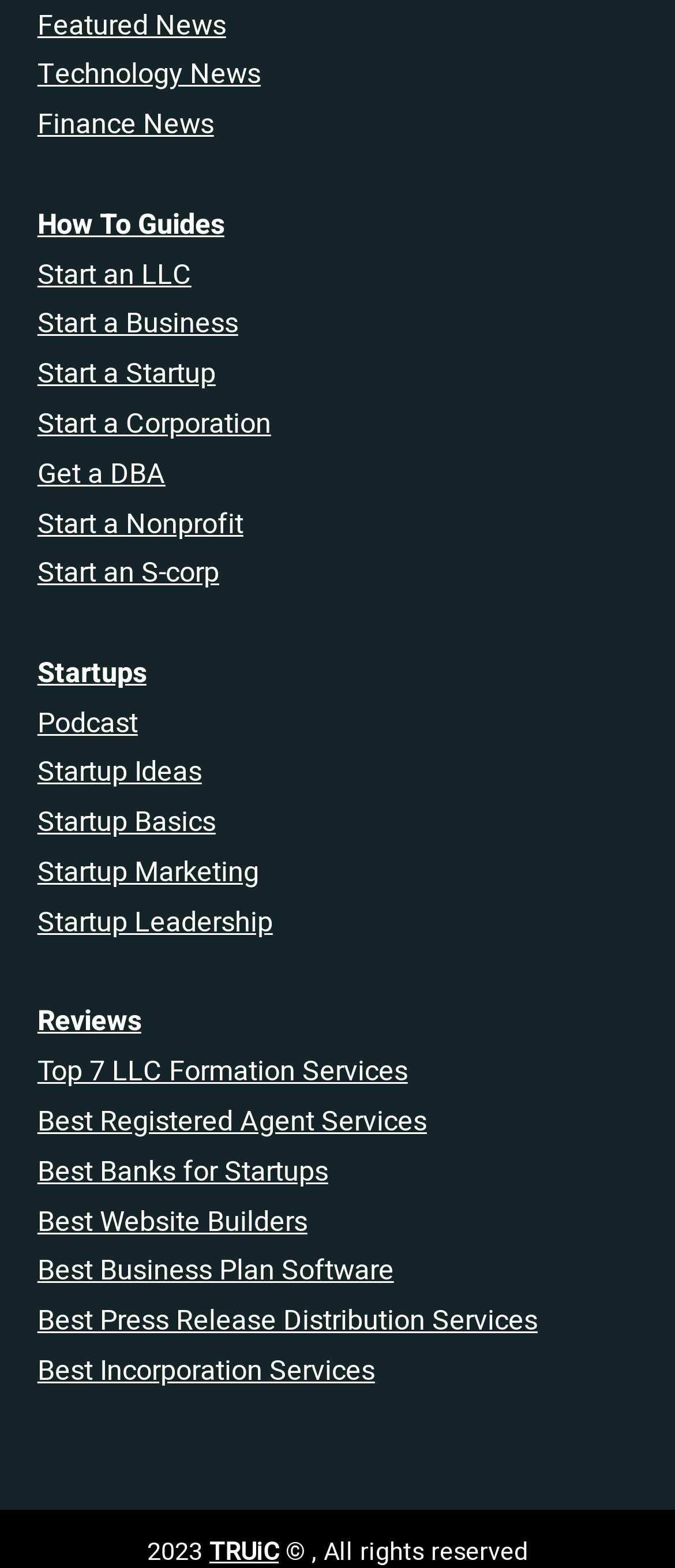Show the bounding box coordinates for the HTML element described as: "Startups".

[0.055, 0.416, 0.217, 0.443]